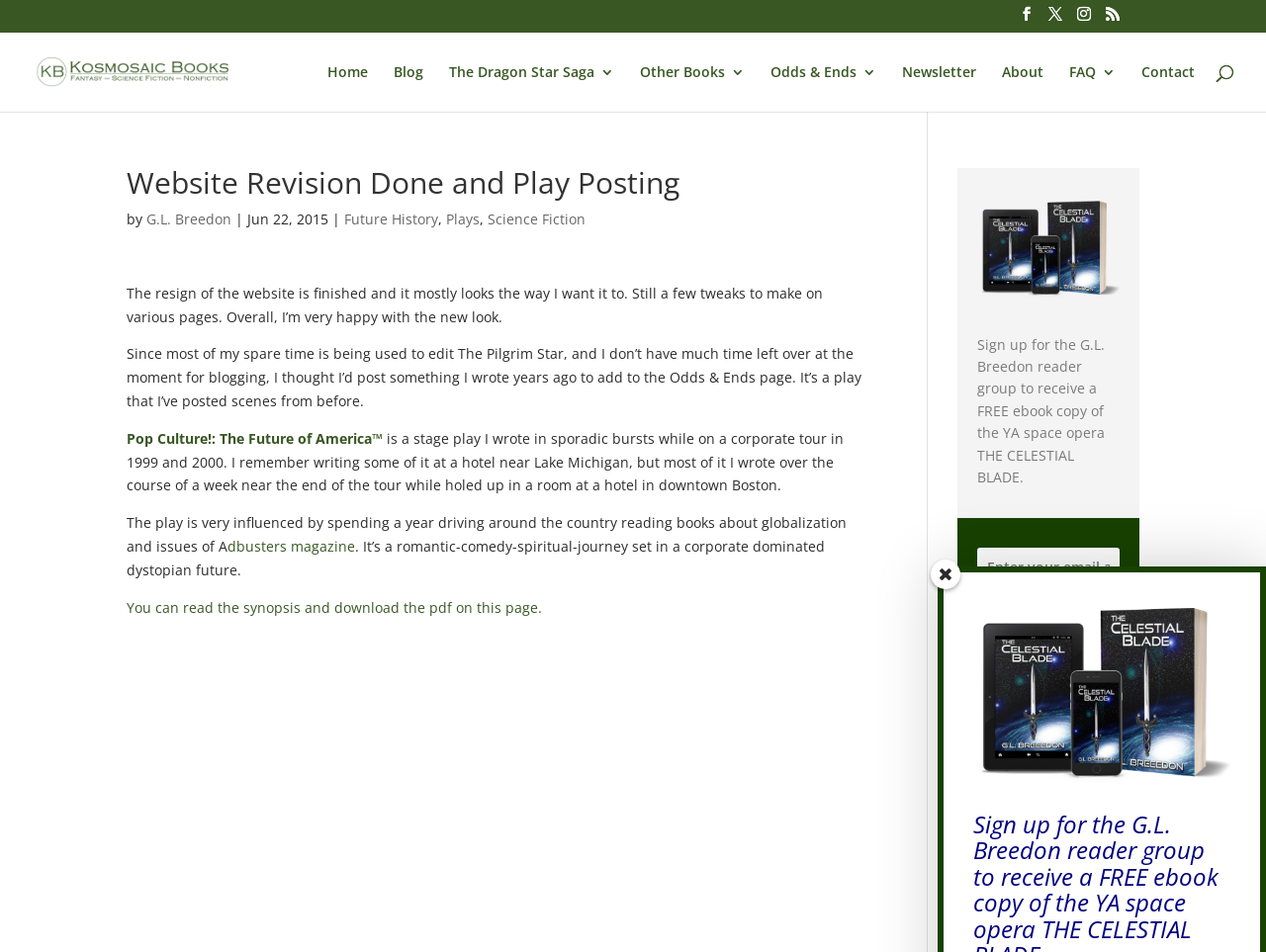Please determine the bounding box coordinates of the element's region to click in order to carry out the following instruction: "Sign up for the G.L. Breedon reader group". The coordinates should be four float numbers between 0 and 1, i.e., [left, top, right, bottom].

[0.772, 0.352, 0.873, 0.511]